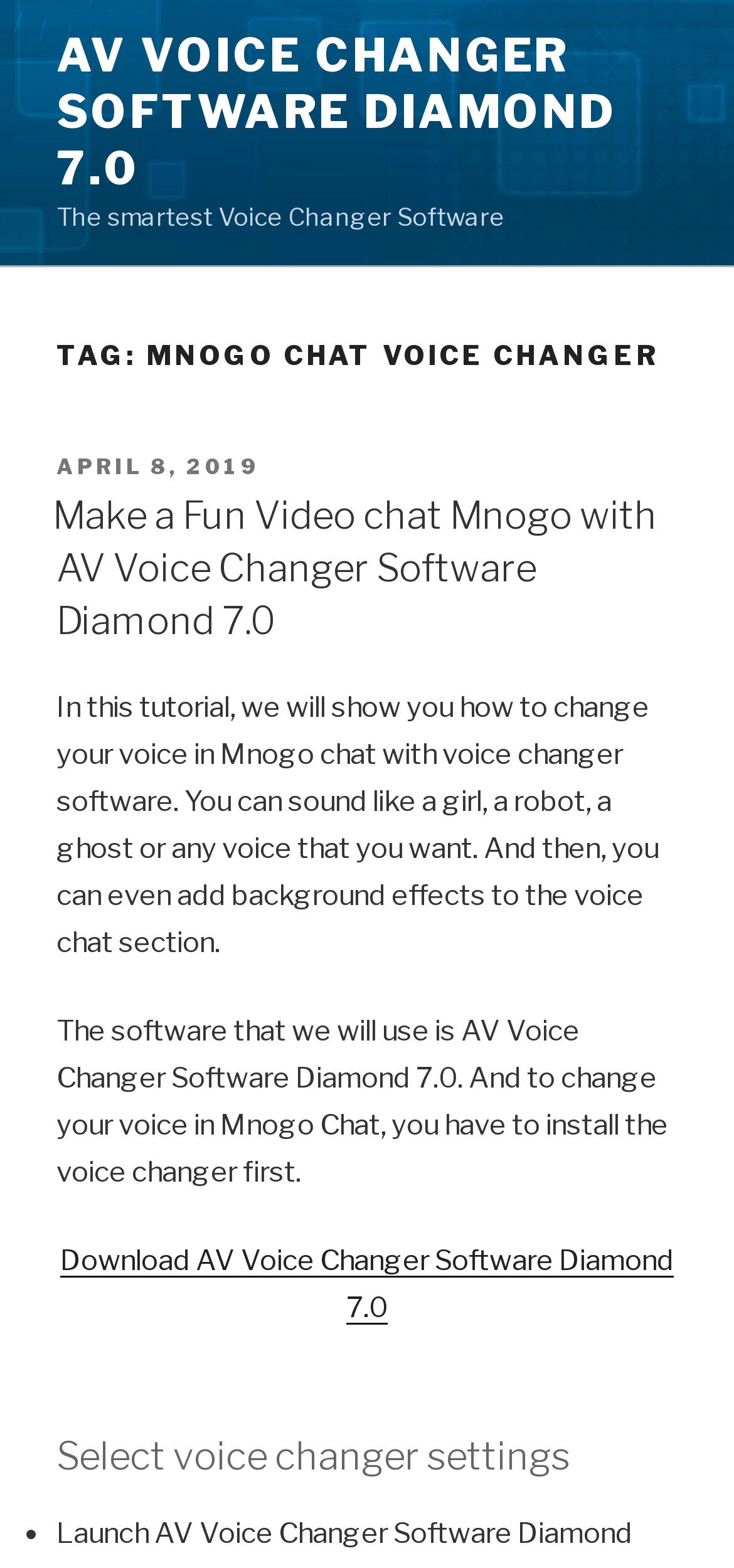What is the purpose of the tutorial?
Please provide a comprehensive answer based on the information in the image.

The tutorial is about changing voice in Mnogo chat using AV Voice Changer Software Diamond 7.0, as mentioned in the webpage content.